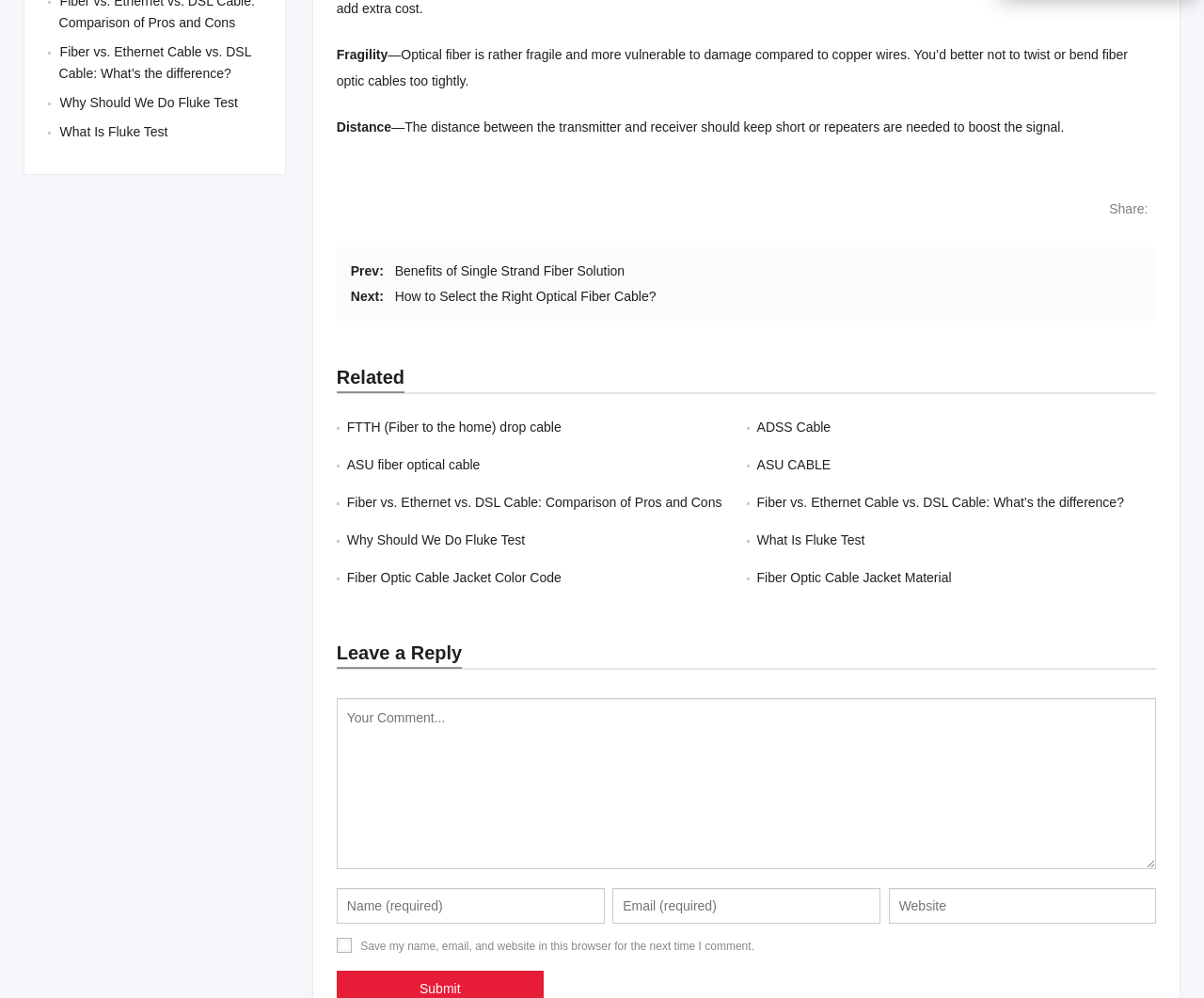What is the topic of the link 'Fiber vs. Ethernet vs. DSL Cable: Comparison of Pros and Cons'?
Using the image as a reference, give an elaborate response to the question.

Based on the text of the link, it appears to be a comparison of the pros and cons of different types of cables, including fiber, Ethernet, and DSL.